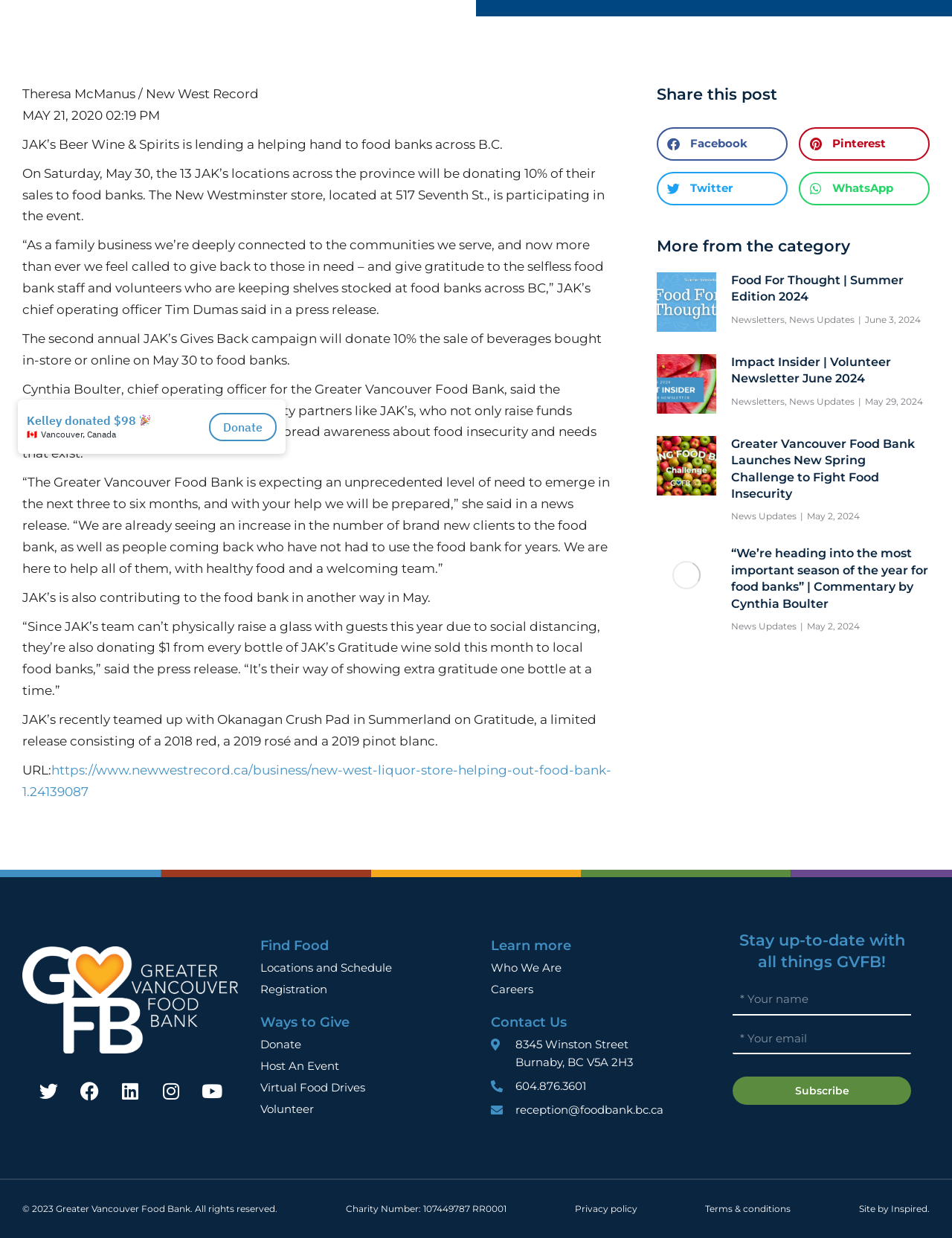Given the webpage screenshot and the description, determine the bounding box coordinates (top-left x, top-left y, bottom-right x, bottom-right y) that define the location of the UI element matching this description: https://www.thestranger.com/elections-2023/2023/07/28/79096219/more-than-150000-of-trumper-and-big-business-money-hits-city-council-races

None